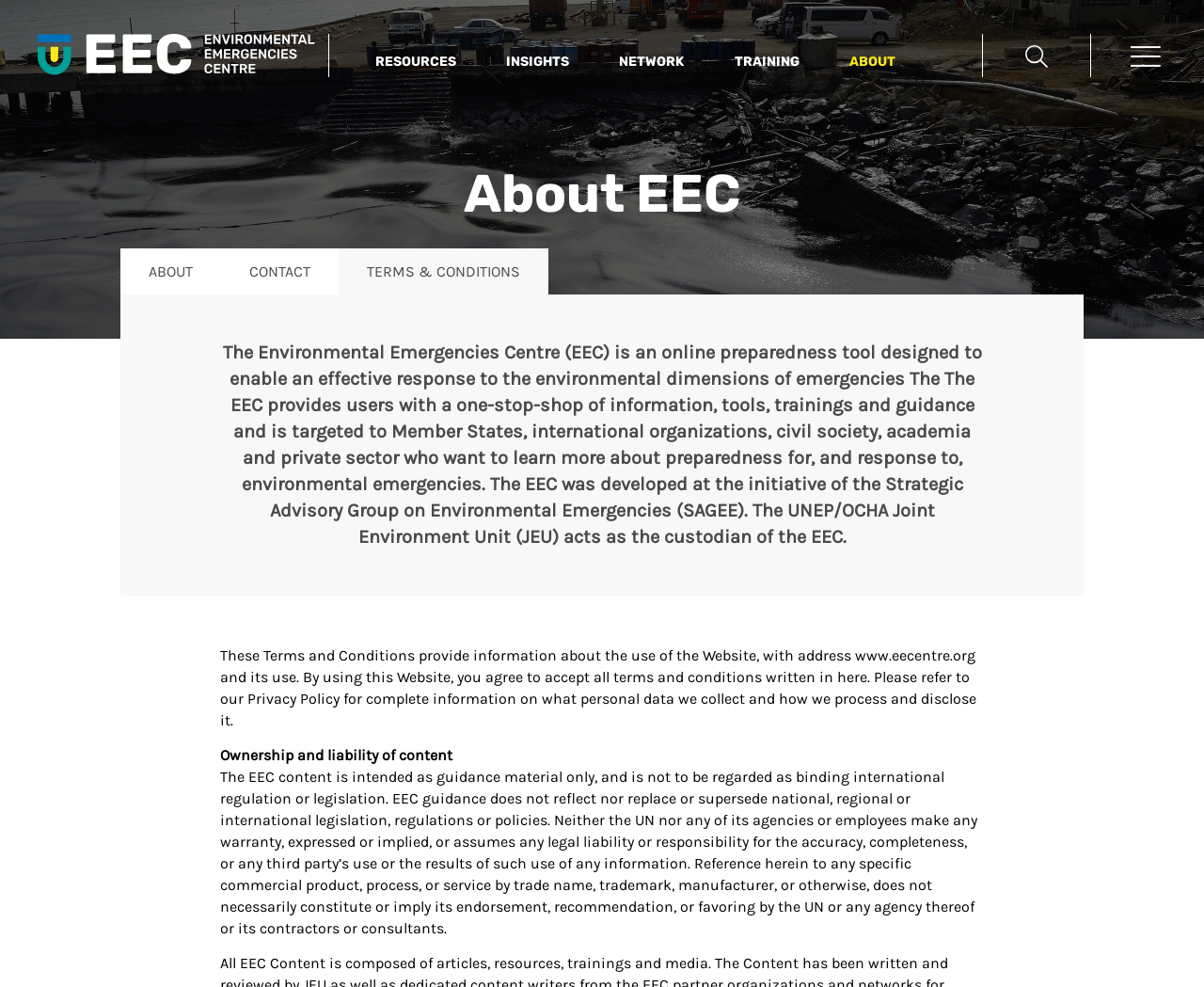What are the main sections of the website?
Could you give a comprehensive explanation in response to this question?

The main sections of the website can be found in the vertical menu element, which contains five menu items with the text 'RESOURCES', 'INSIGHTS', 'NETWORK', 'TRAINING', and 'ABOUT'. These are likely the main categories of content on the website.